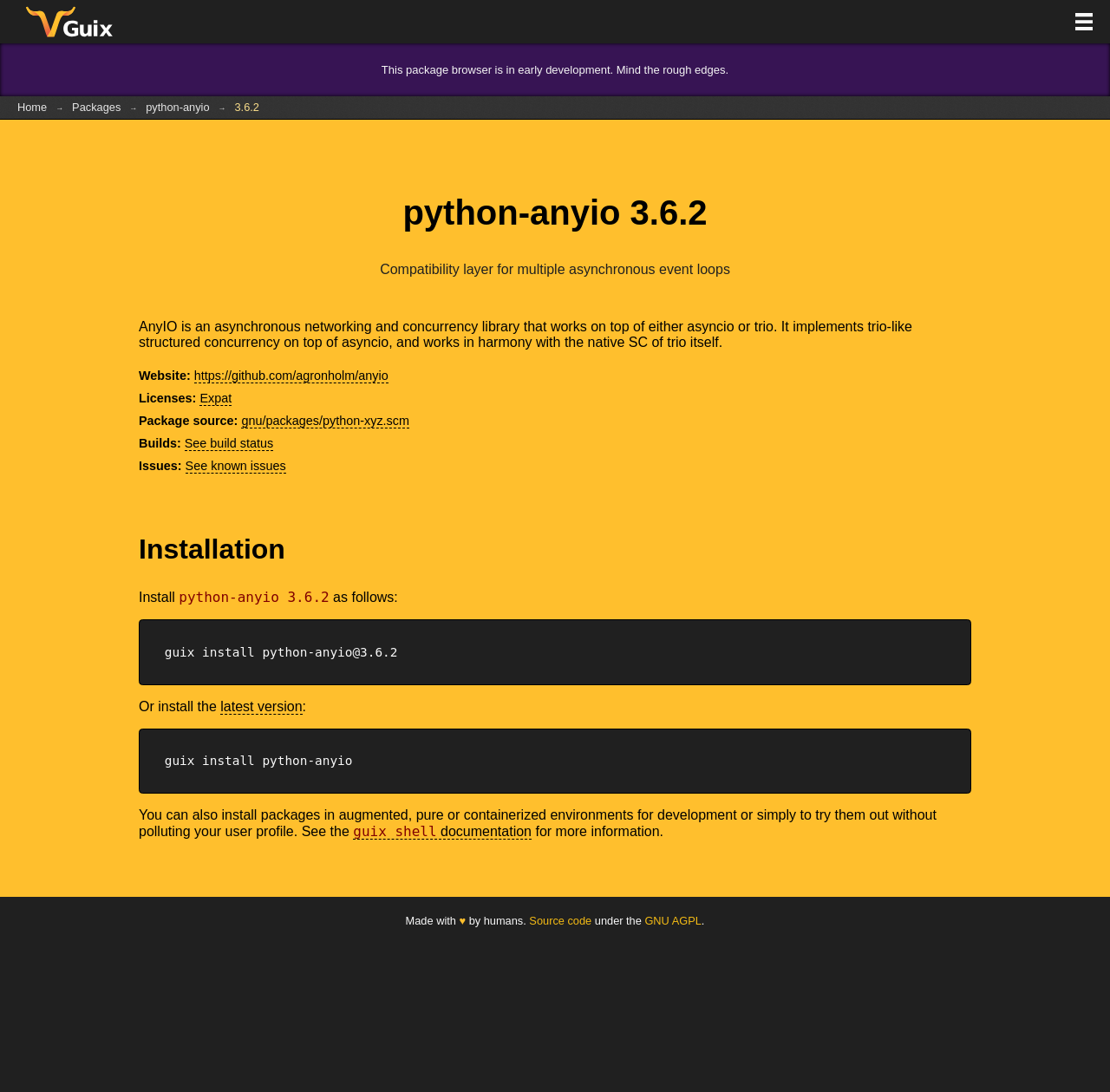What is the license of the package?
Observe the image and answer the question with a one-word or short phrase response.

Expat